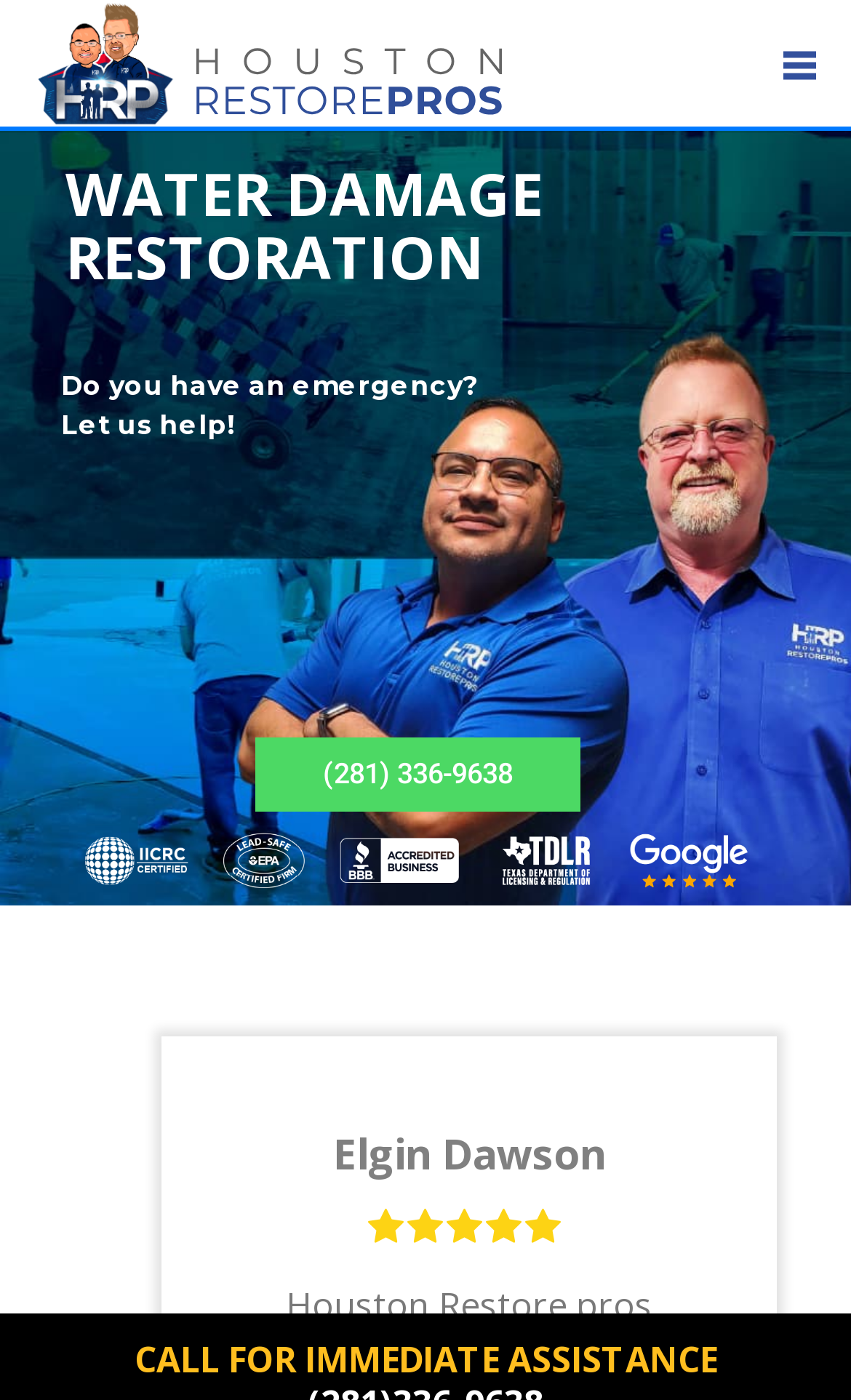Give an extensive and precise description of the webpage.

The webpage is about Houston Restore Pros, a water damage restoration company in Remington Ranch, TX. At the top left of the page, there is a link. On the top right, there is a menu link. Below the menu link, there is a phone number, (281) 336-9638, which is a contact number for the company. 

Near the top of the page, there are three lines of text. The first line says "Do you have an emergency?" The second line says "Let us help!" These two lines are positioned close together. Below them, there is a larger heading that says "WATER DAMAGE" on the first line and "RESTORATION" on the second line. 

At the bottom of the page, there is a call-to-action text that says "CALL FOR IMMEDIATE ASSISTANCE". On the lower middle part of the page, there is a name, "Elgin Dawson", which might be a person related to the company.